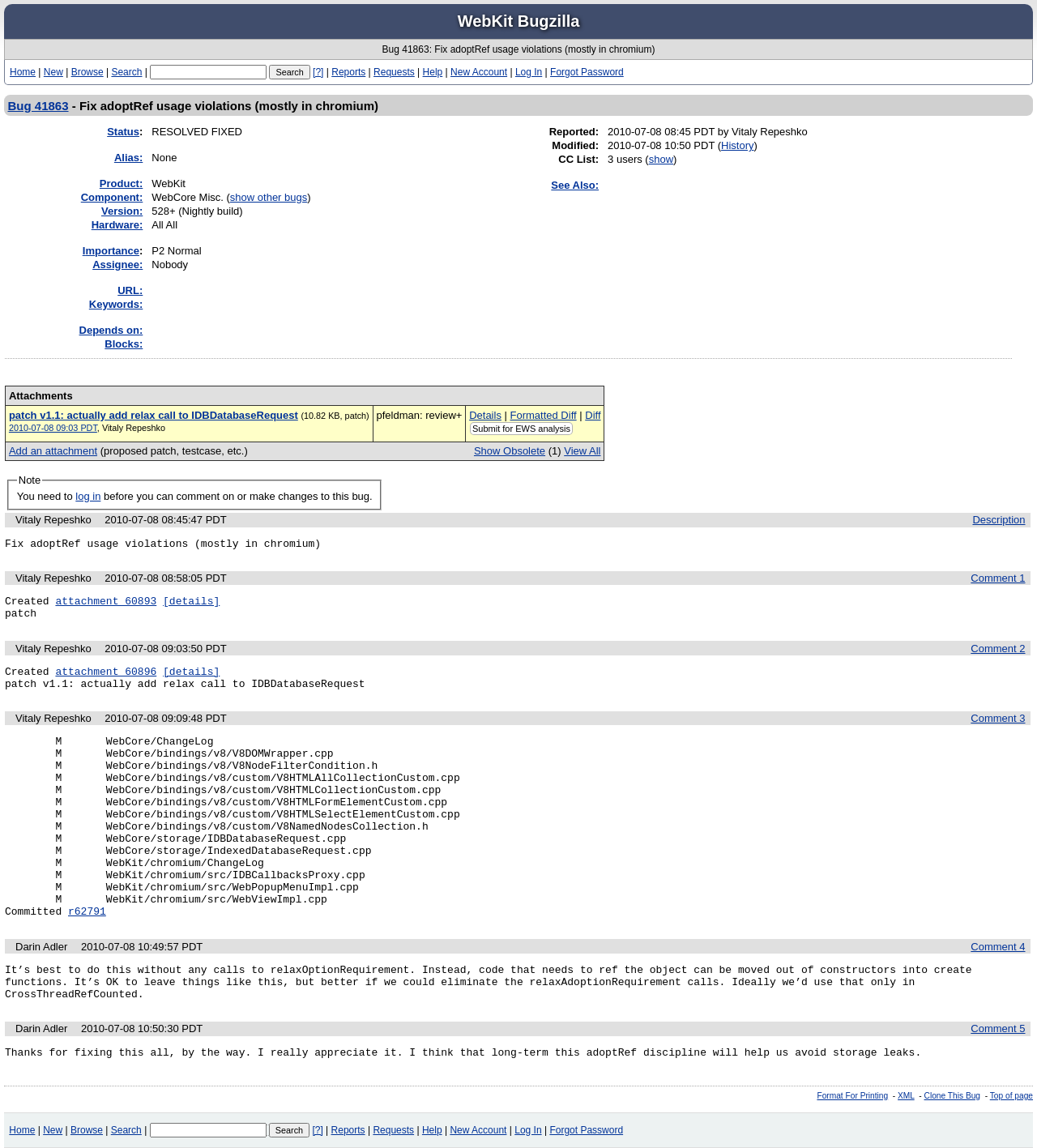Kindly respond to the following question with a single word or a brief phrase: 
What is the component associated with bug 41863?

WebCore Misc.